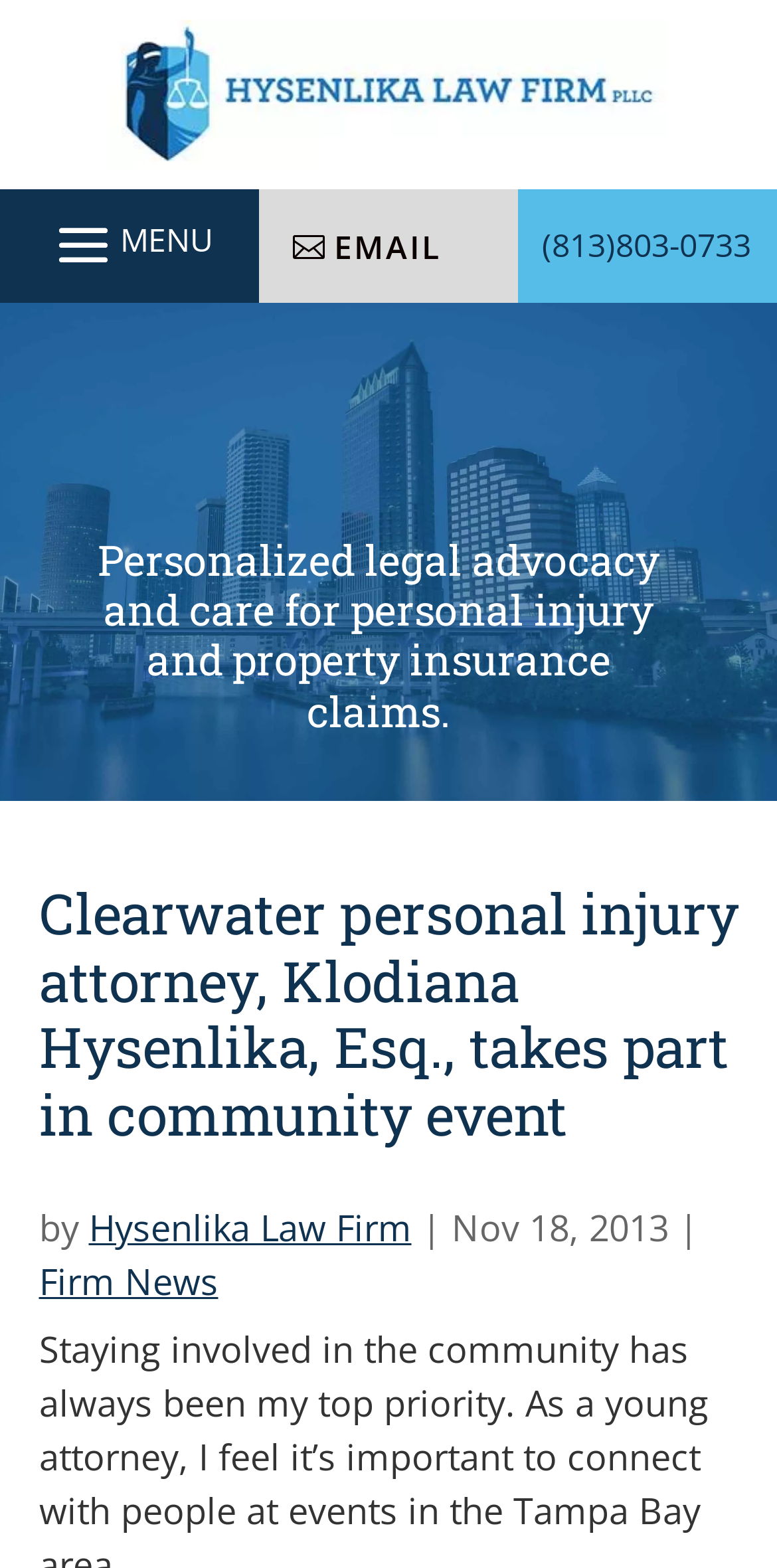Answer the question using only a single word or phrase: 
What is the name of the attorney taking part in the community event?

Klodiana Hysenlika, Esq.